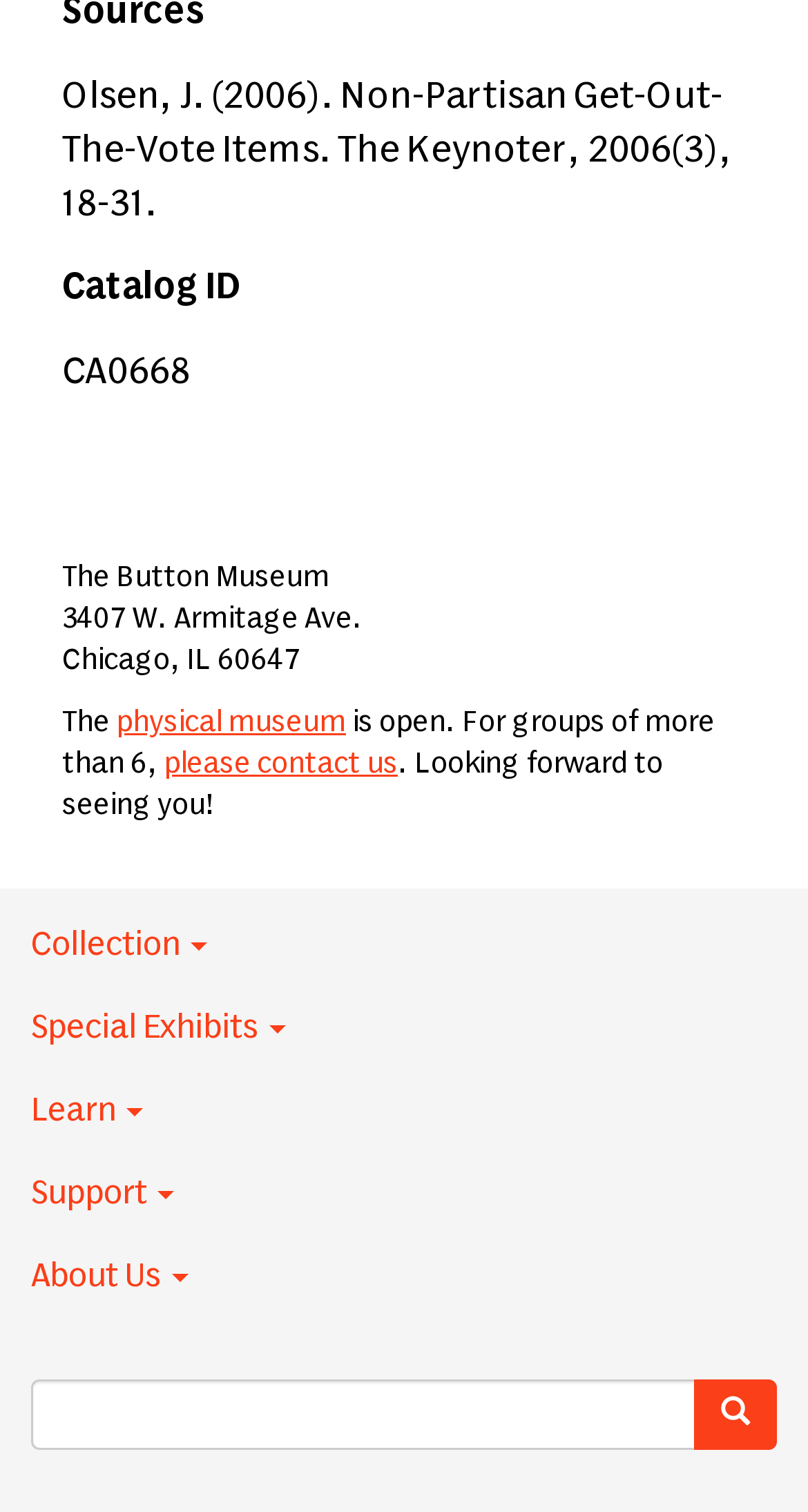How many navigation links are there?
Kindly offer a comprehensive and detailed response to the question.

I found the answer by looking at the navigation element at coordinates [0.038, 0.598, 0.962, 0.871] which contains 5 link elements with the texts 'Collection', 'Special Exhibits', 'Learn', 'Support', and 'About Us'.